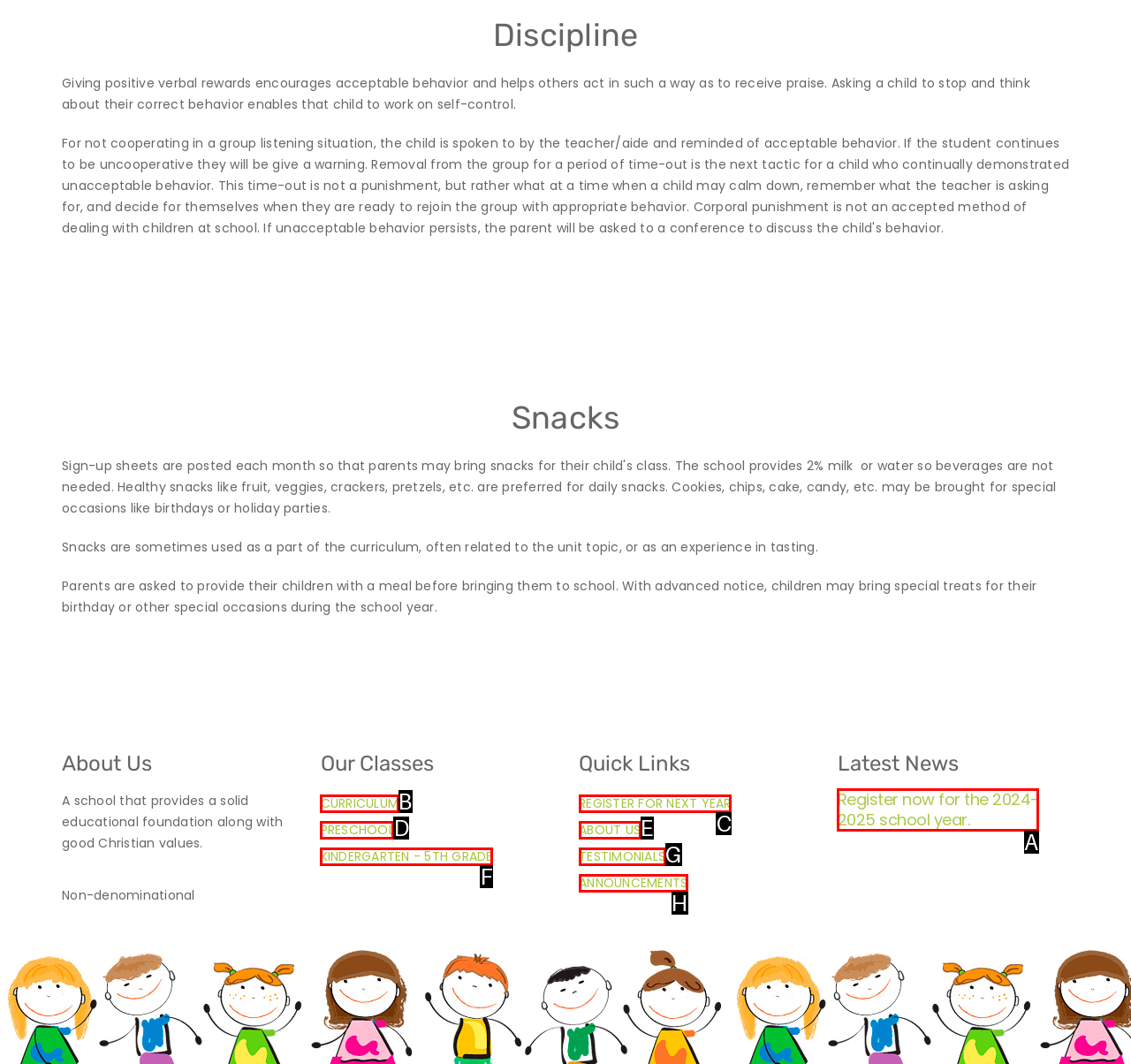Given the instruction: Register for the 2024-2025 school year, which HTML element should you click on?
Answer with the letter that corresponds to the correct option from the choices available.

A